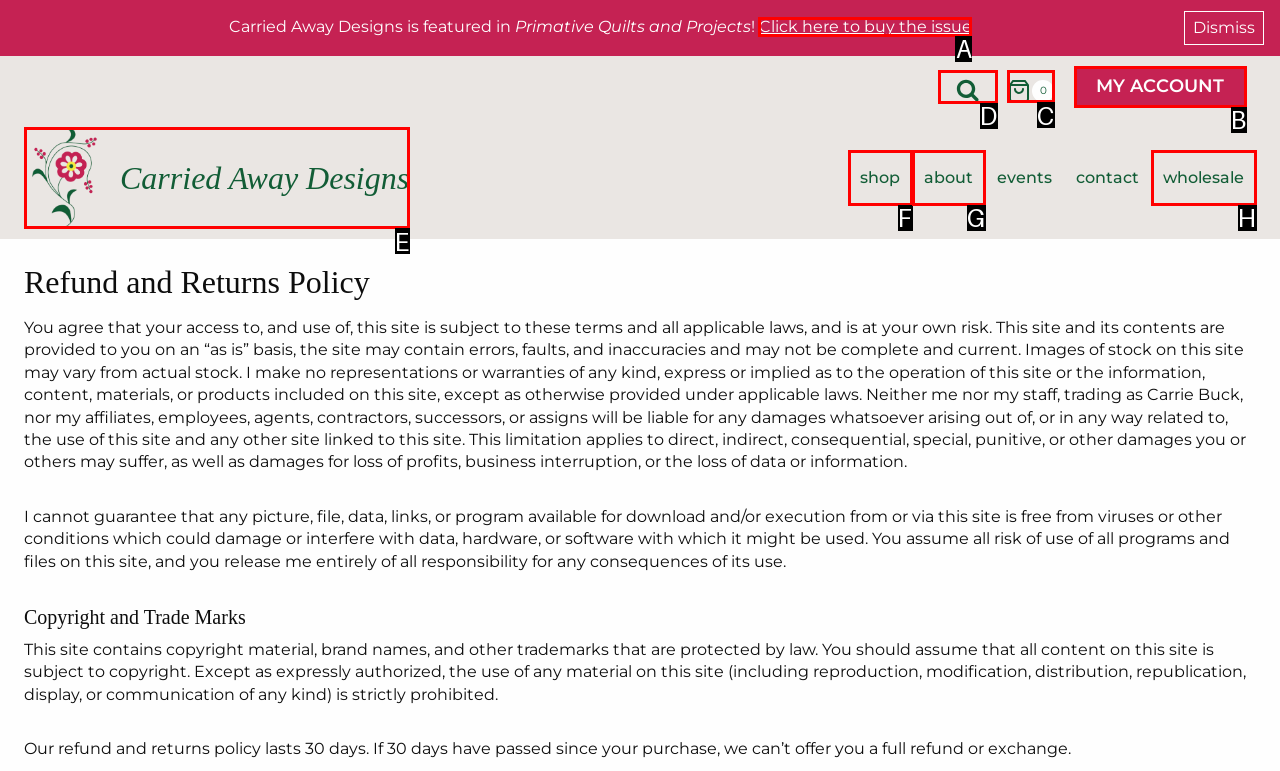Which option should be clicked to execute the following task: Search for something? Respond with the letter of the selected option.

D